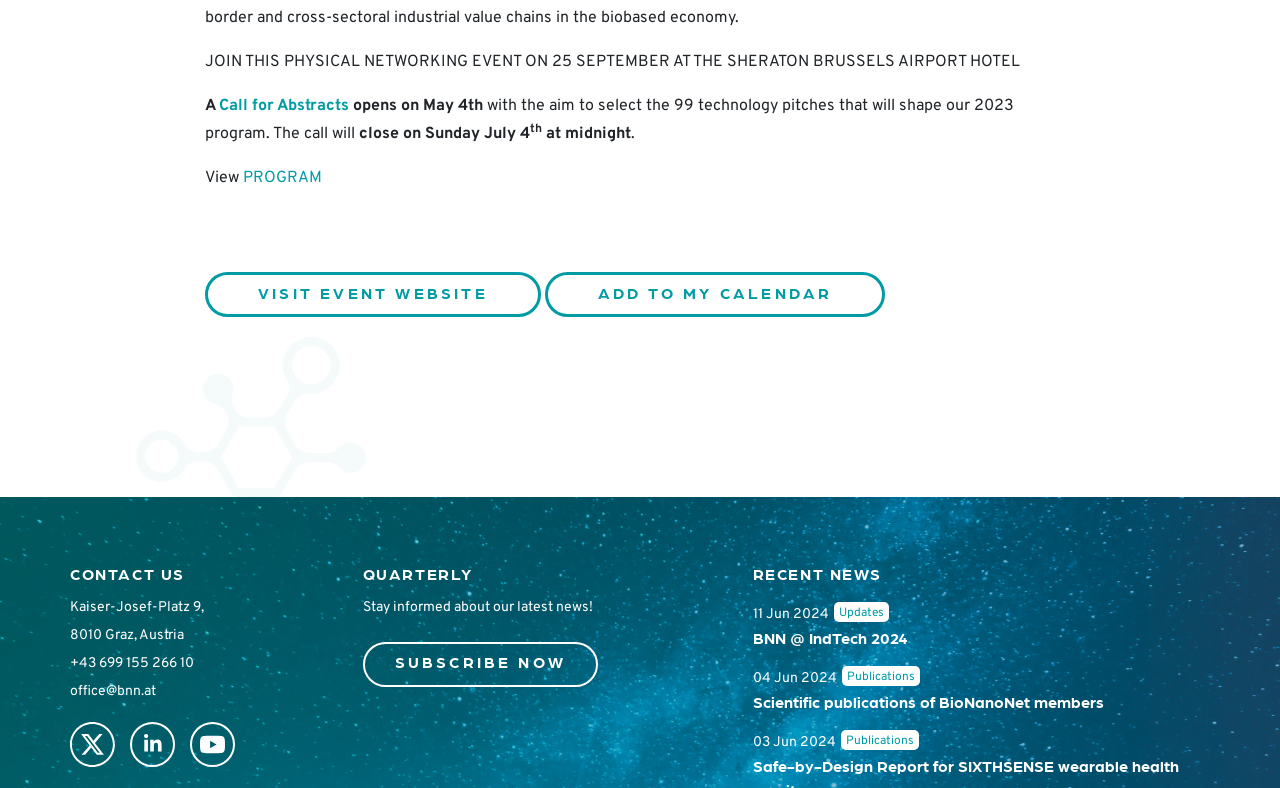Extract the bounding box of the UI element described as: "office@bnn.at".

[0.055, 0.867, 0.122, 0.888]